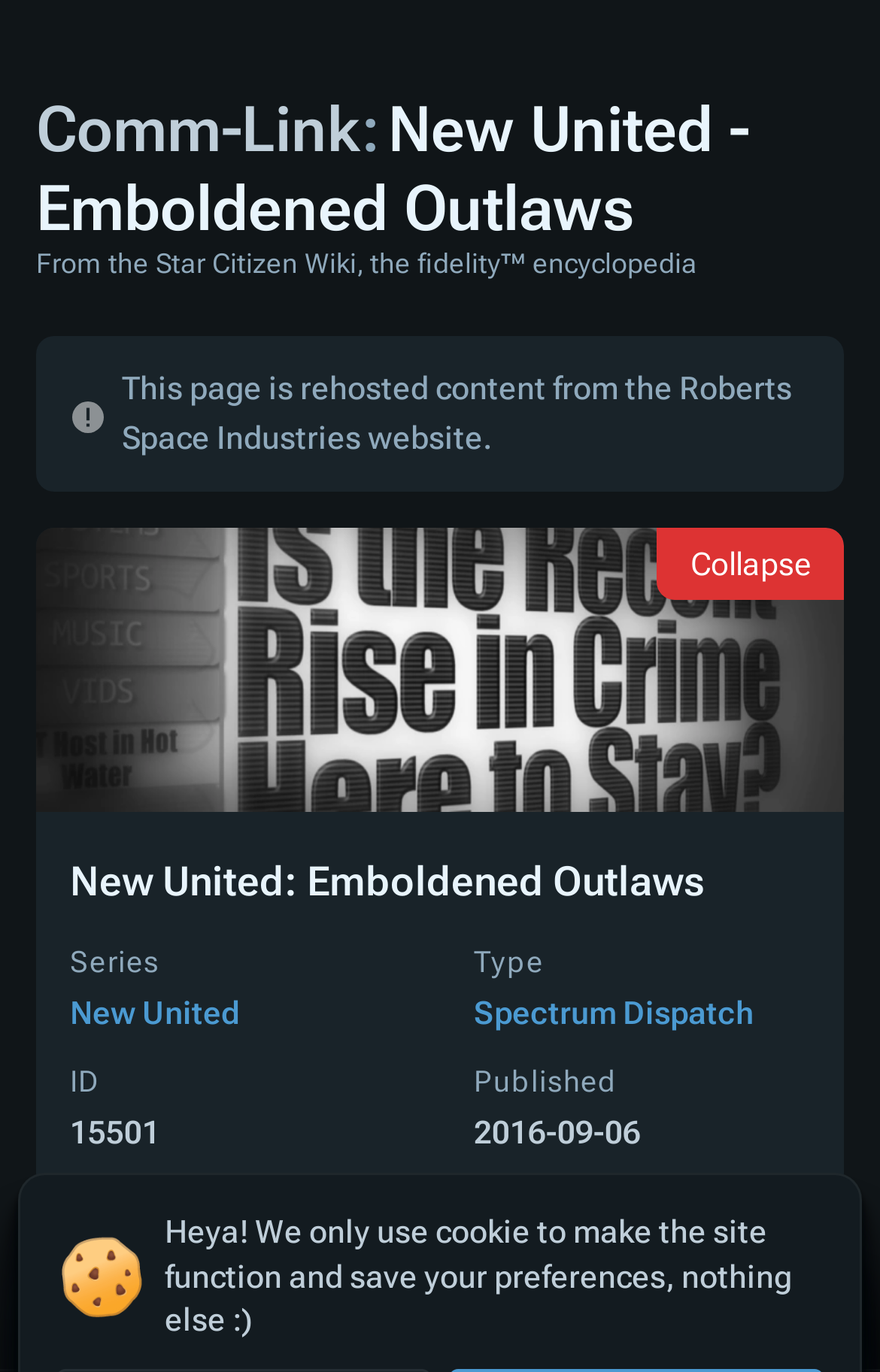What is the ID of the Comm-Link?
Examine the image and give a concise answer in one word or a short phrase.

15501